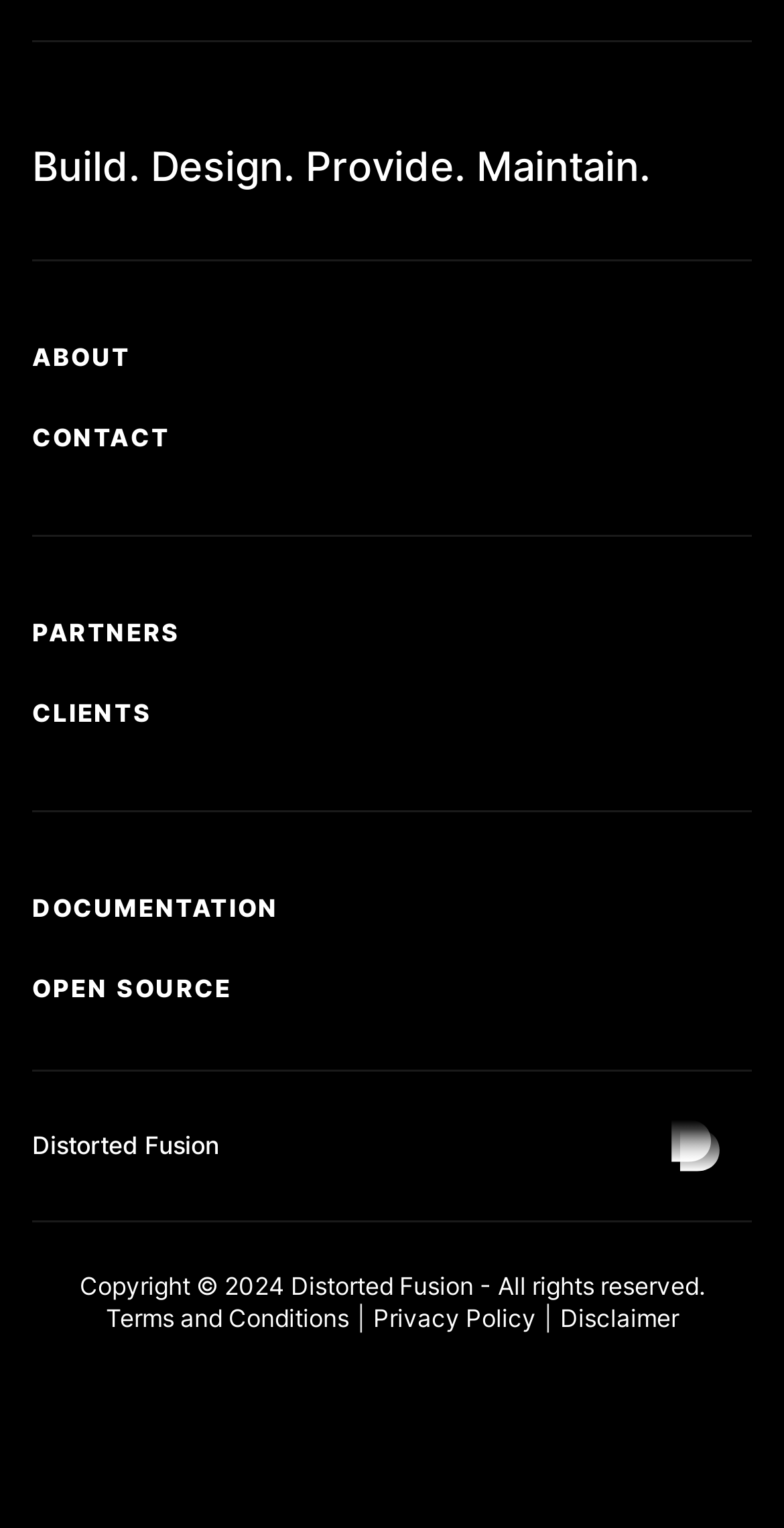Please provide a detailed answer to the question below by examining the image:
How many links are in the main navigation?

The main navigation links can be found in the elements with types 'link' and OCR text 'ABOUT', 'CONTACT', 'PARTNERS', 'CLIENTS', 'DOCUMENTATION', and 'OPEN SOURCE'. There are 6 links in total.